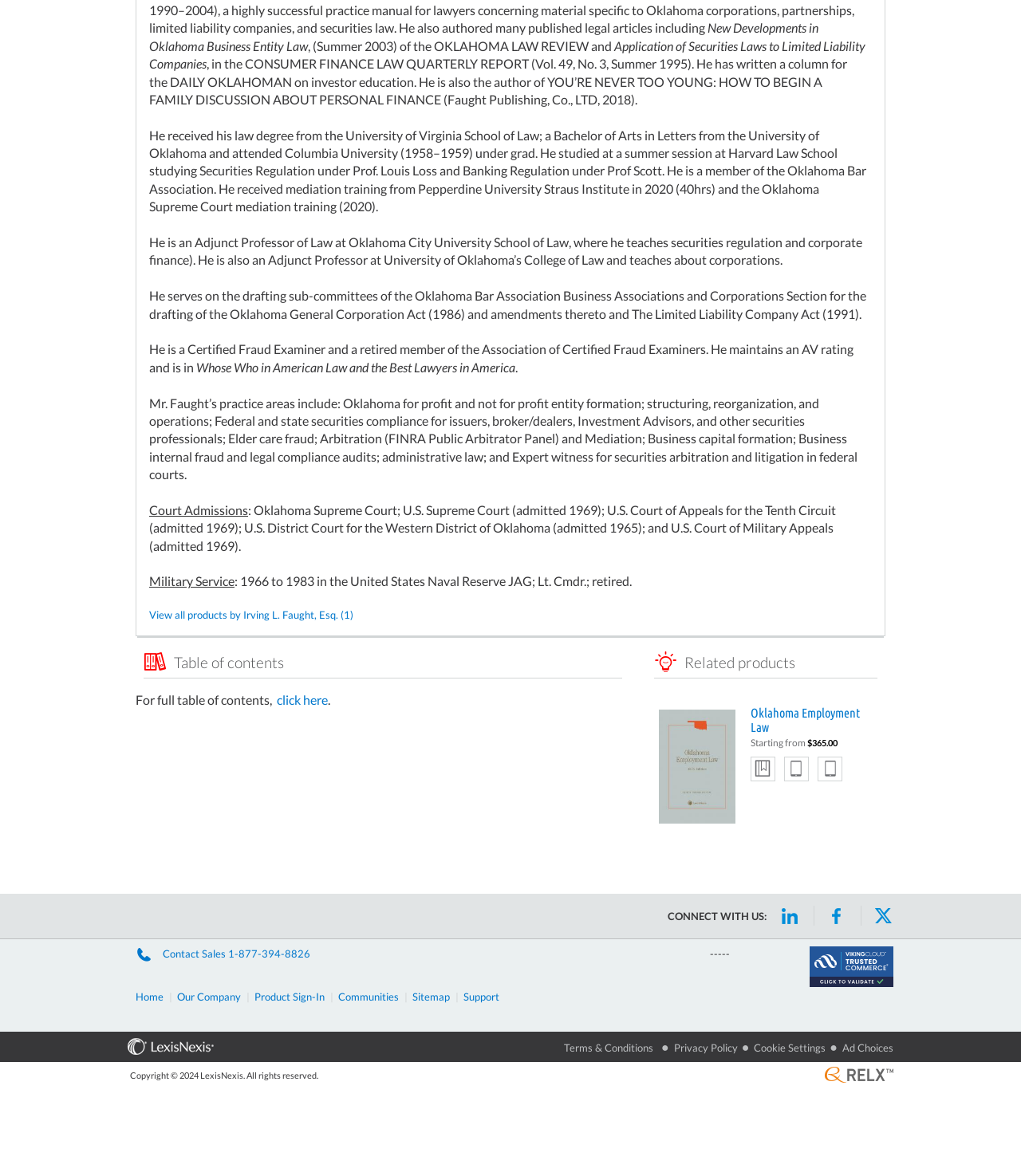What is Irving L. Faught's rating?
Offer a detailed and full explanation in response to the question.

According to the webpage, Irving L. Faught maintains an AV rating, which suggests that his rating is AV.